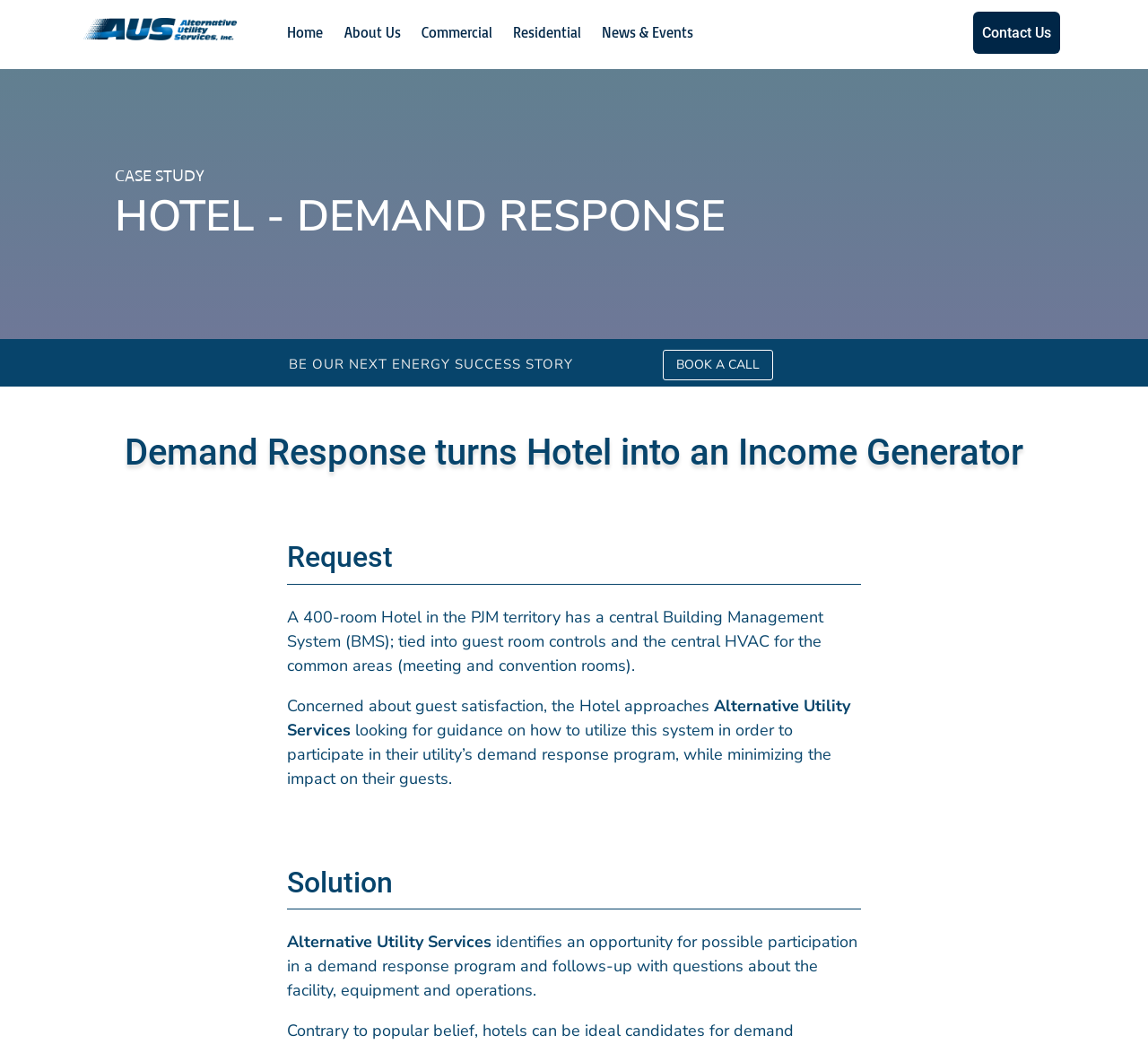What did Alternative Utility Services identify for the hotel?
Give a detailed response to the question by analyzing the screenshot.

Alternative Utility Services identified an opportunity for the hotel to participate in a demand response program, as mentioned in the static text 'Alternative Utility Services identifies an opportunity for possible participation in a demand response program...'.